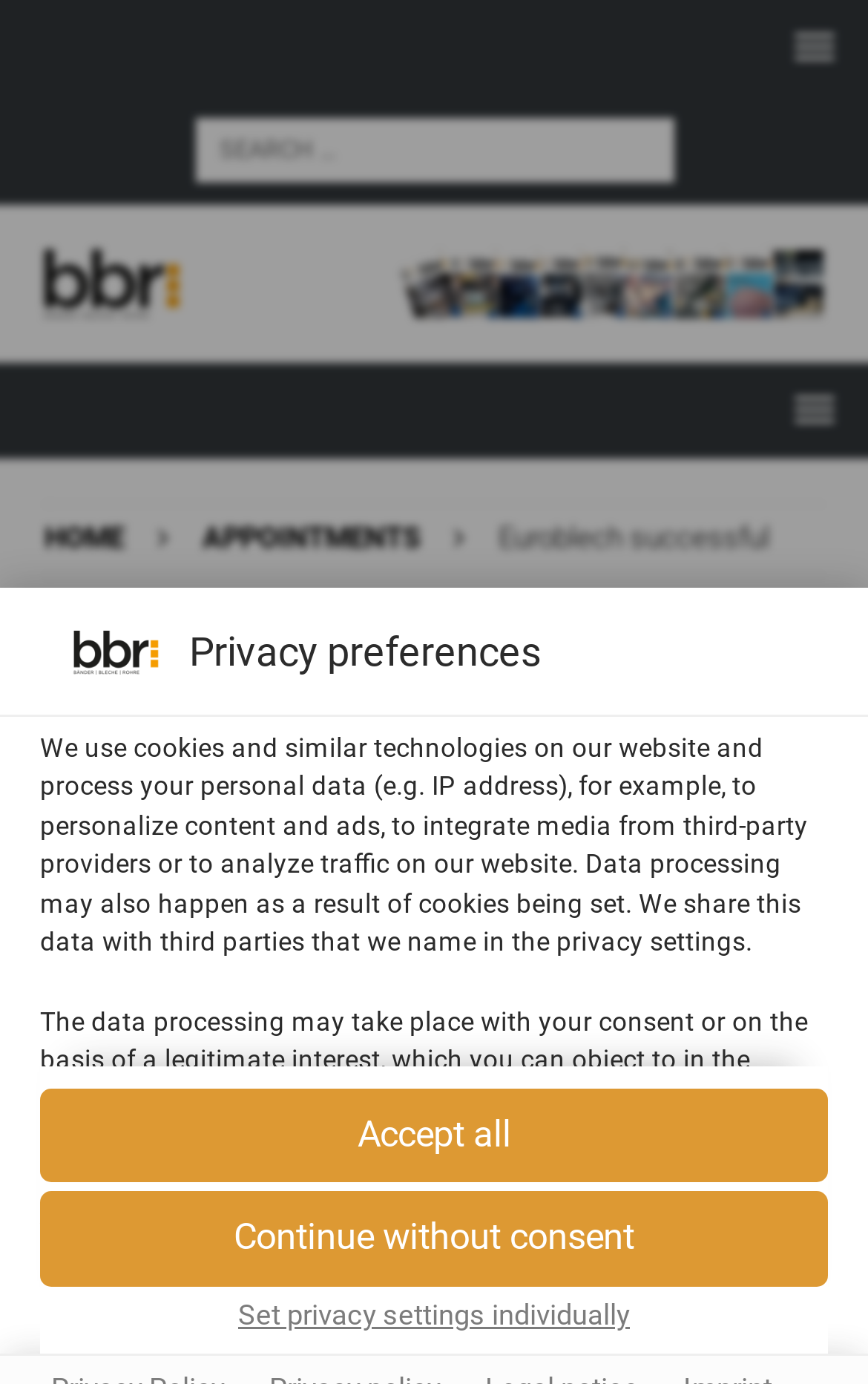Please identify the bounding box coordinates of the area I need to click to accomplish the following instruction: "Set privacy settings individually".

[0.046, 0.936, 0.954, 0.965]